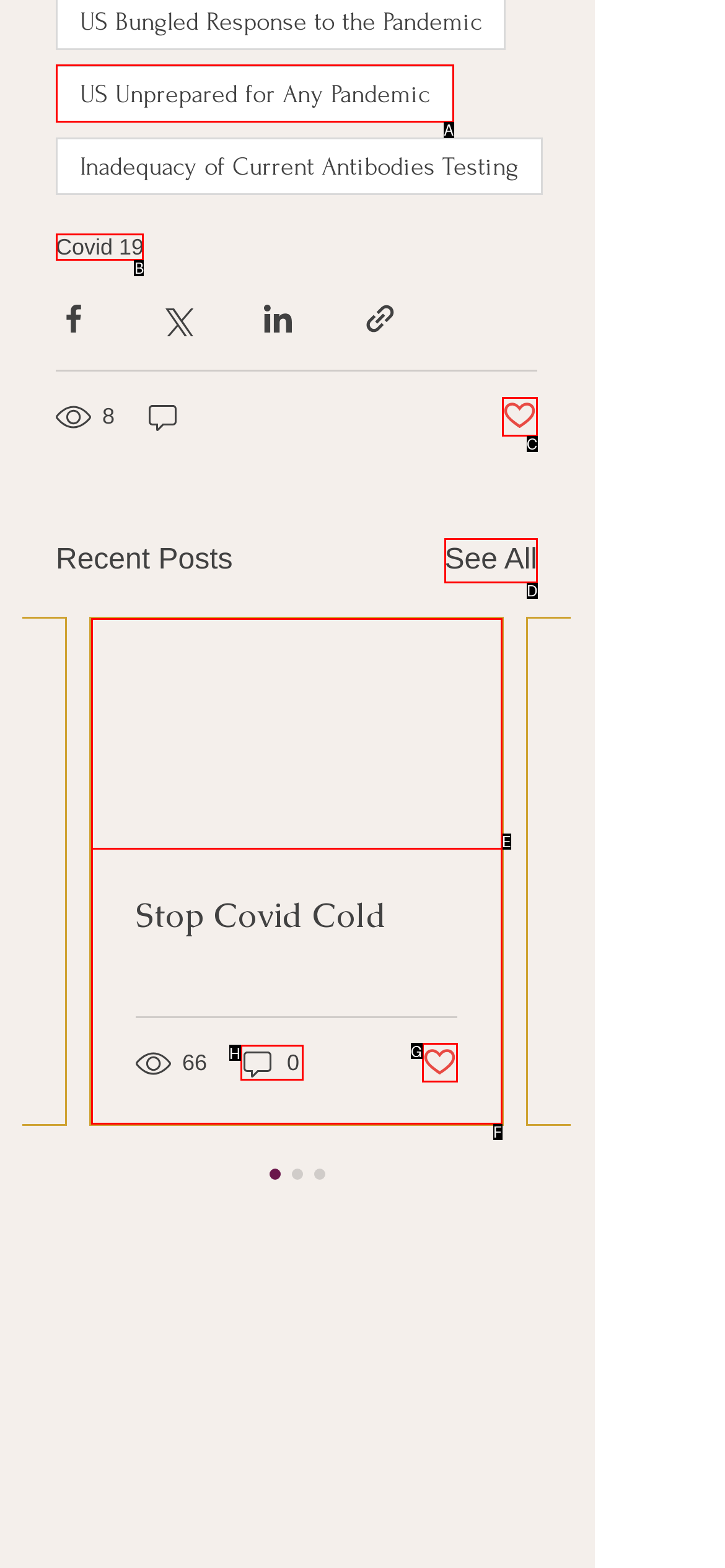Choose the HTML element that needs to be clicked for the given task: Read Covid 19 article Respond by giving the letter of the chosen option.

B